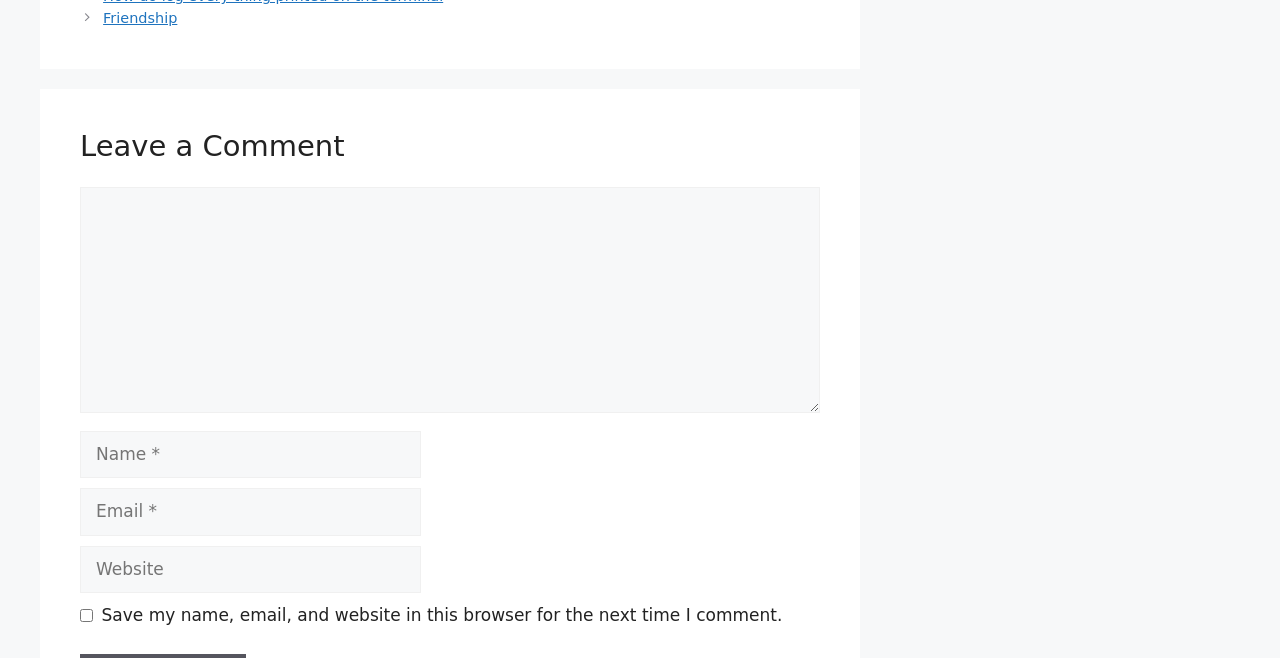Provide the bounding box coordinates of the HTML element this sentence describes: "Friendship".

[0.081, 0.015, 0.139, 0.039]